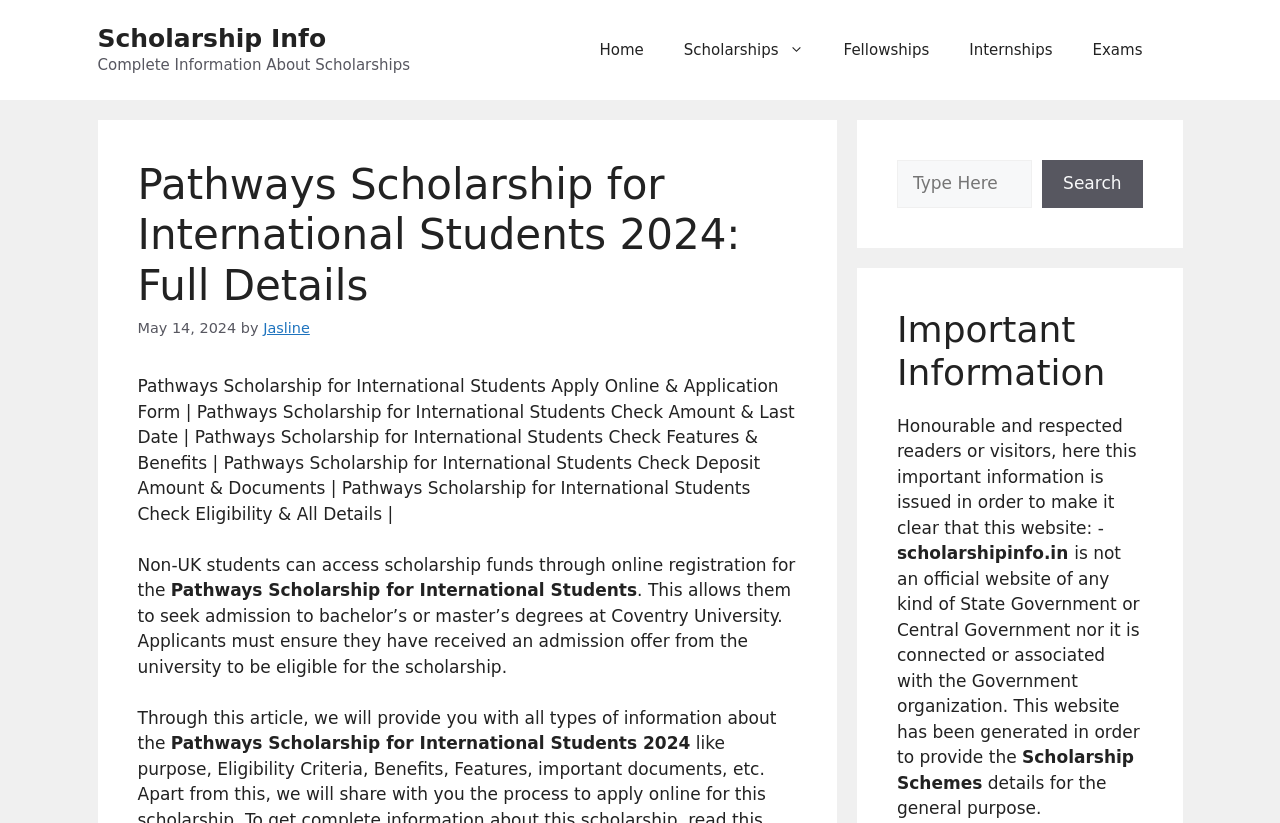Identify the bounding box coordinates for the element you need to click to achieve the following task: "Click on the 'Jasline' link". Provide the bounding box coordinates as four float numbers between 0 and 1, in the form [left, top, right, bottom].

[0.206, 0.389, 0.242, 0.409]